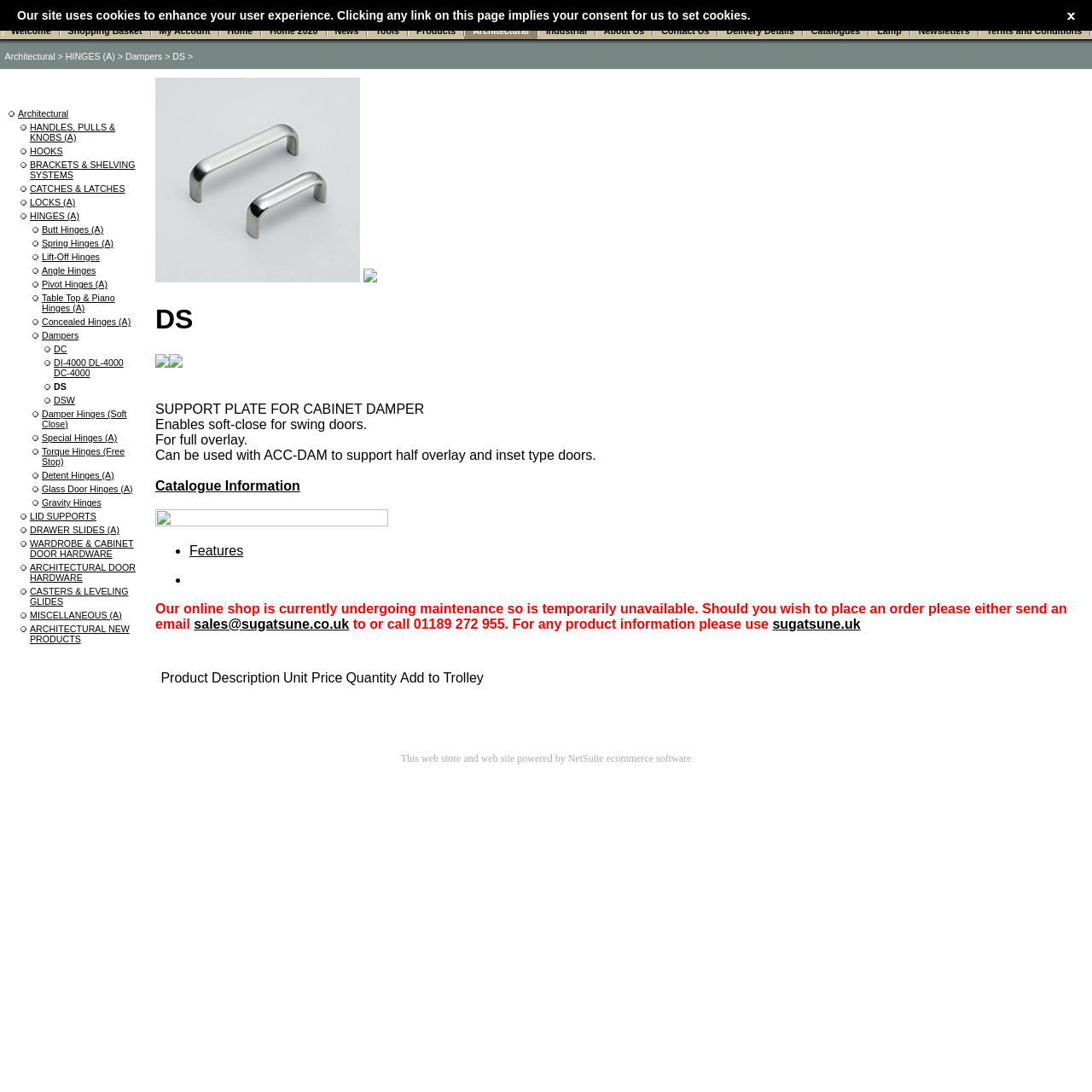Illustrate the webpage's structure and main components comprehensively.

The webpage appears to be the homepage of Sugatsune UK, a Japanese hardware company. At the top of the page, there is a navigation menu with multiple links, including "Welcome", "Shopping Basket", "My Account", "Home", "Home 2020", "News", "Tools", "Products", "Architectural", "Industrial", "About Us", "Contact Us", and "Delivery Details". These links are arranged horizontally, with small images separating each link.

Below the navigation menu, there is a prominent section that takes up most of the page's width. The content of this section is not explicitly described in the accessibility tree, but it likely contains information about the company or its products.

The overall layout of the page is organized, with a clear separation between the navigation menu and the main content section. The use of small images to separate the links in the navigation menu adds a touch of visual appeal to the page.